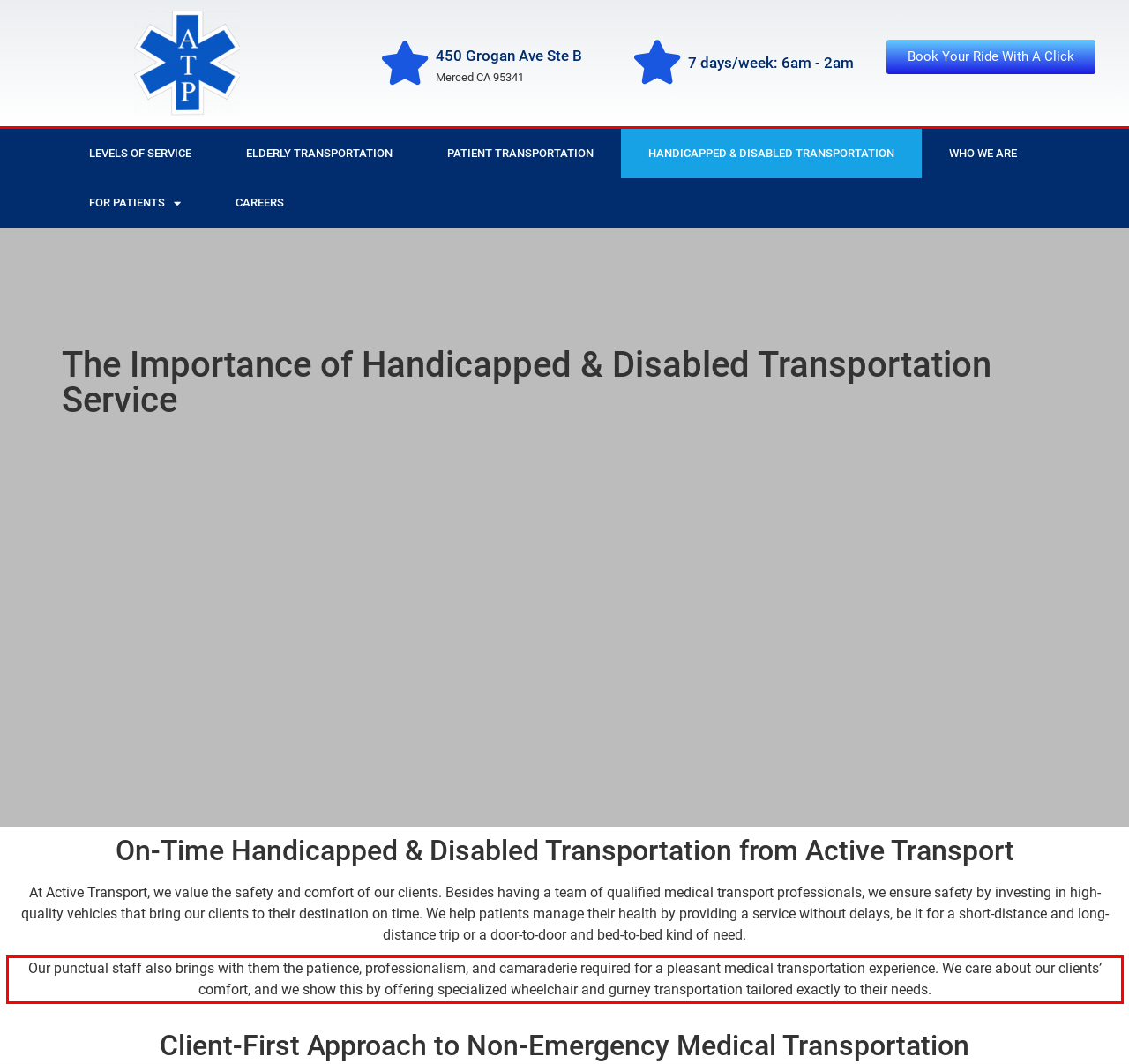Please look at the screenshot provided and find the red bounding box. Extract the text content contained within this bounding box.

Our punctual staff also brings with them the patience, professionalism, and camaraderie required for a pleasant medical transportation experience. We care about our clients’ comfort, and we show this by offering specialized wheelchair and gurney transportation tailored exactly to their needs.